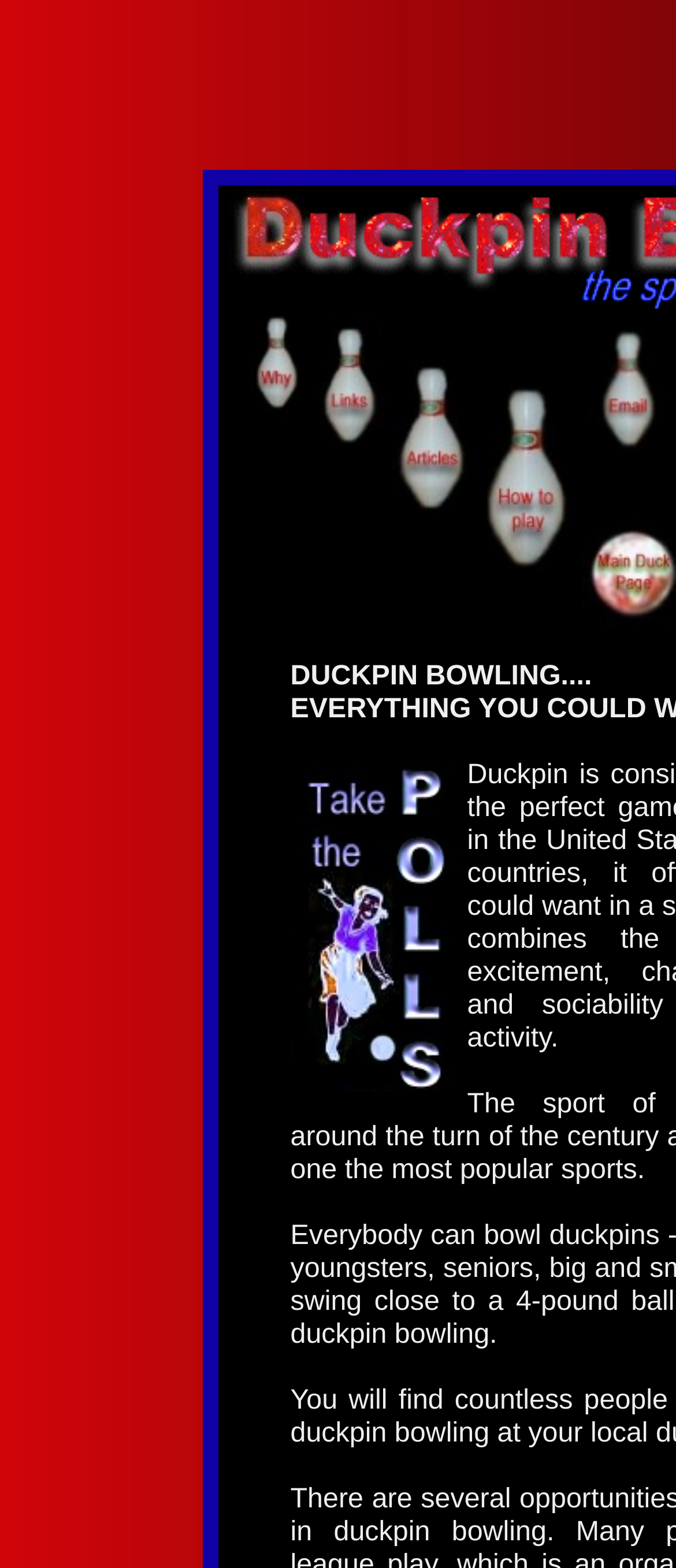What are the main sections of the website? Based on the image, give a response in one word or a short phrase.

Why this site, Links, Articles, How to play, EmailHome